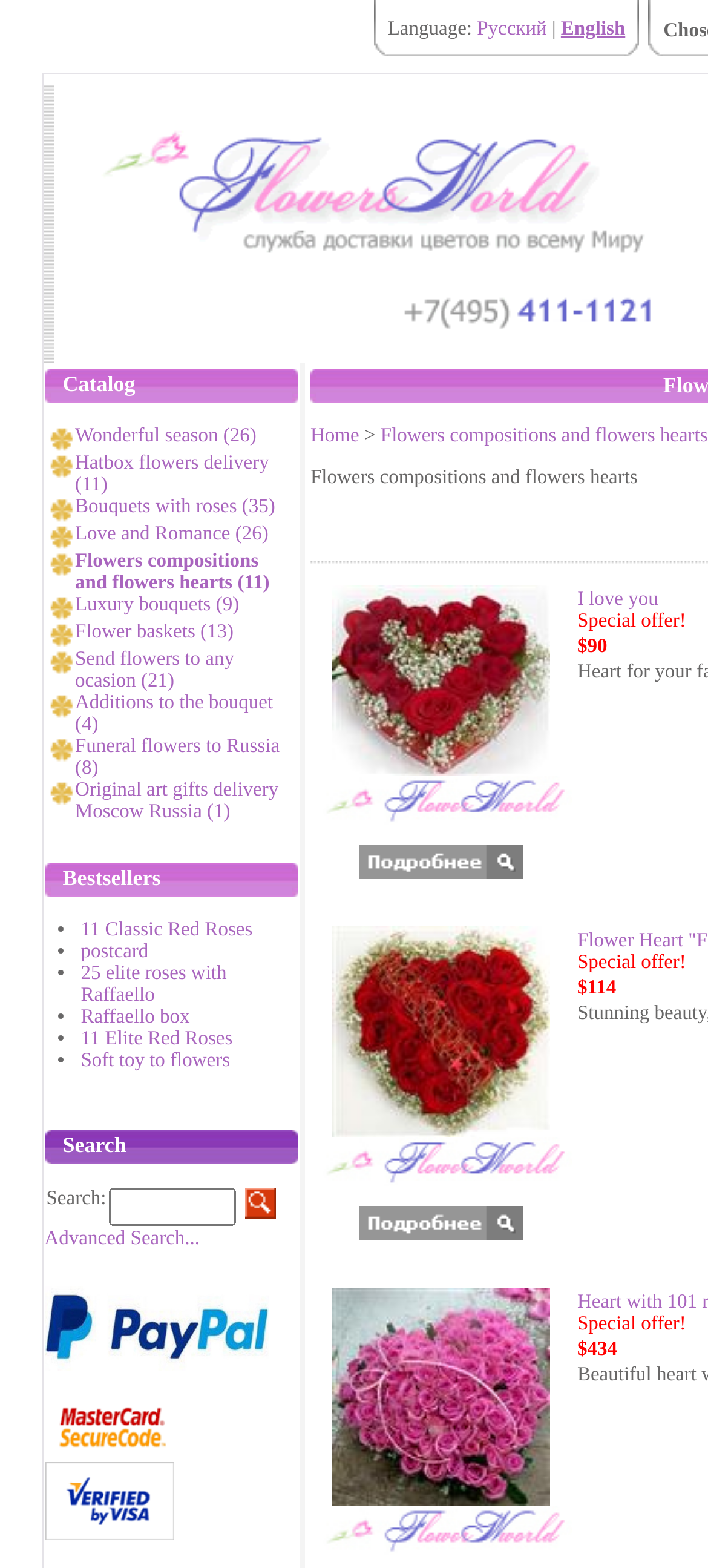Please locate and retrieve the main header text of the webpage.

Flowers compositions and flowers hearts